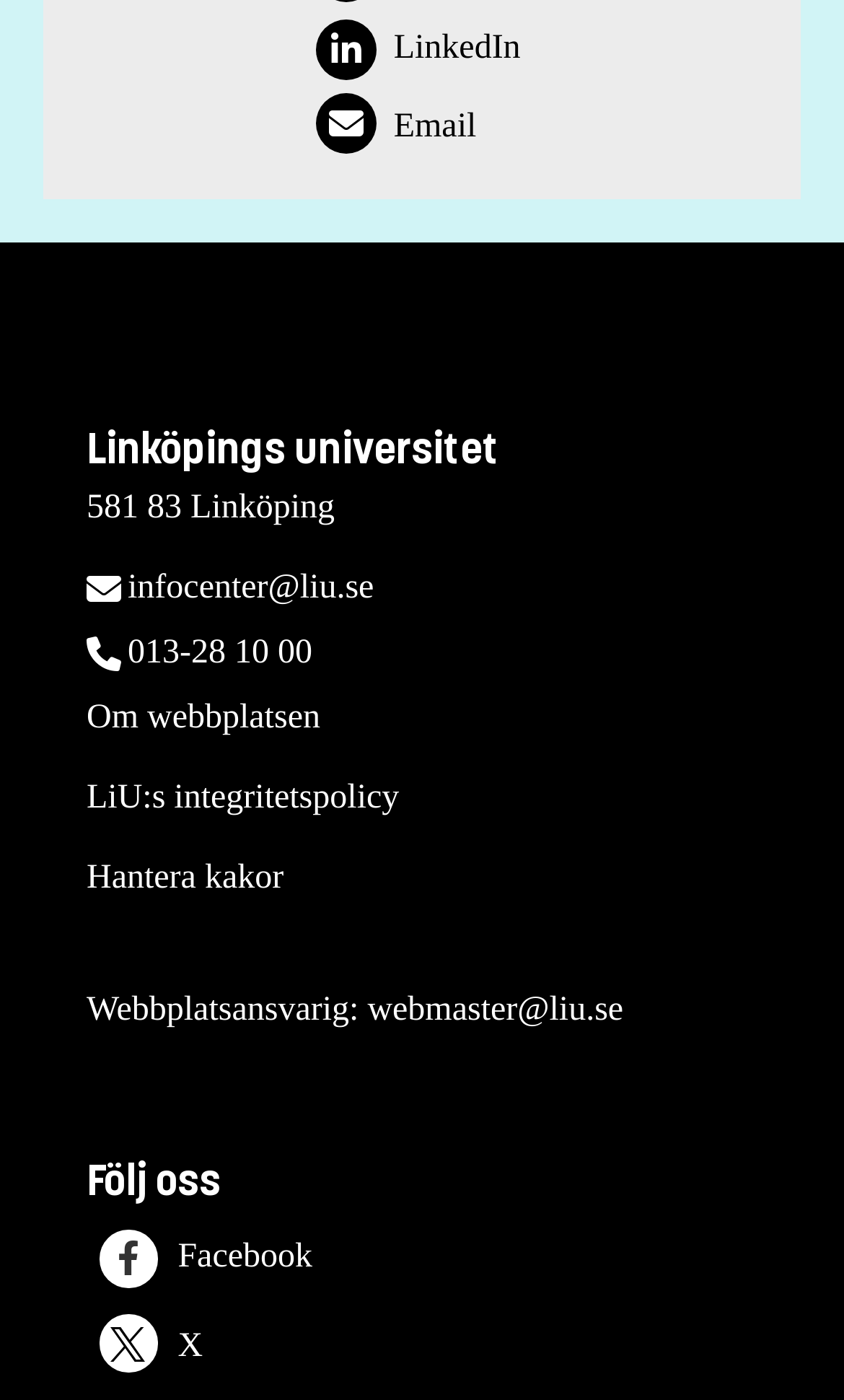Give the bounding box coordinates for this UI element: "Hantera kakor". The coordinates should be four float numbers between 0 and 1, arranged as [left, top, right, bottom].

[0.103, 0.613, 0.336, 0.639]